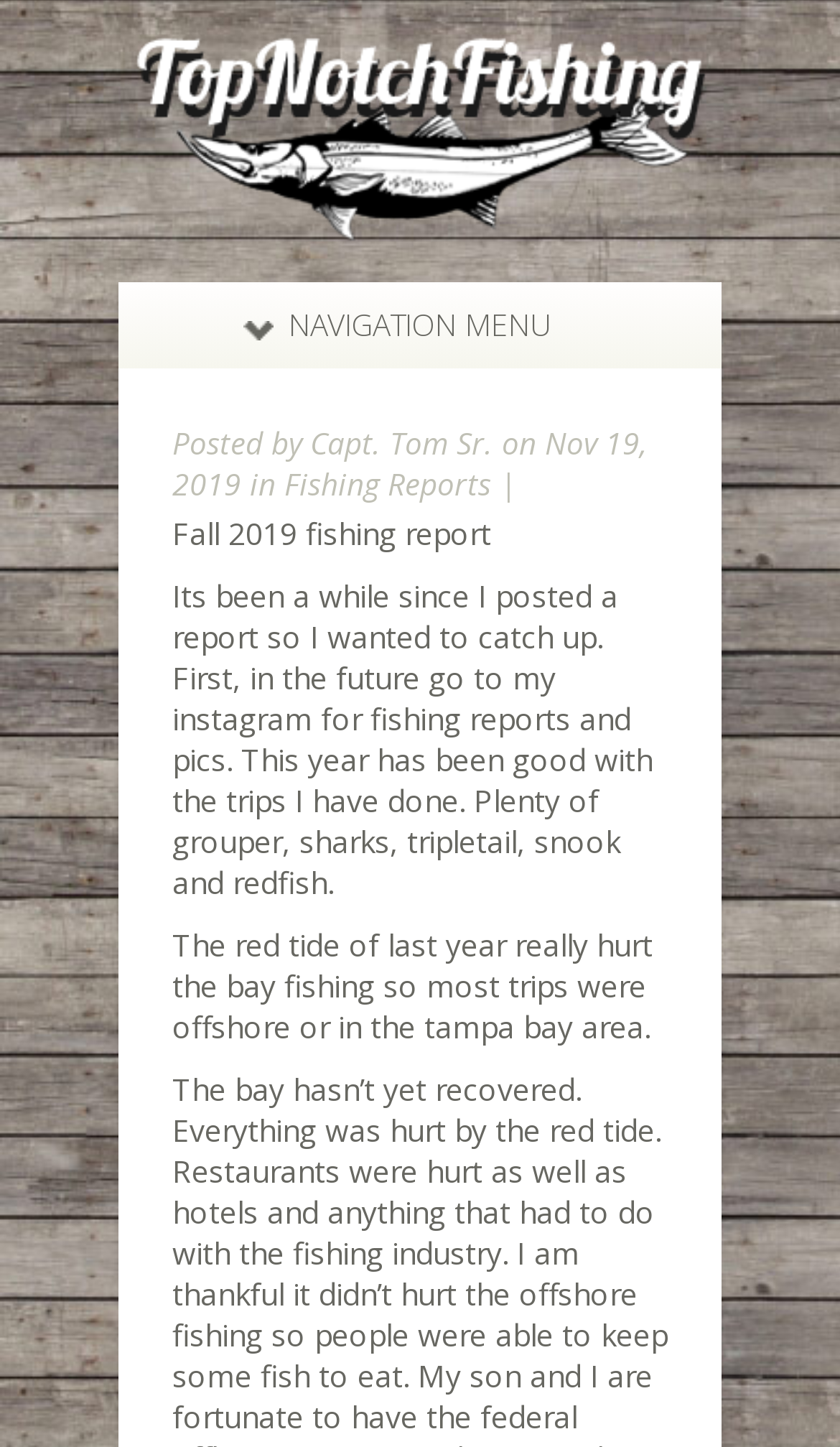Given the element description Toggle, predict the bounding box coordinates for the UI element in the webpage screenshot. The format should be (top-left x, top-left y, bottom-right x, bottom-right y), and the values should be between 0 and 1.

None